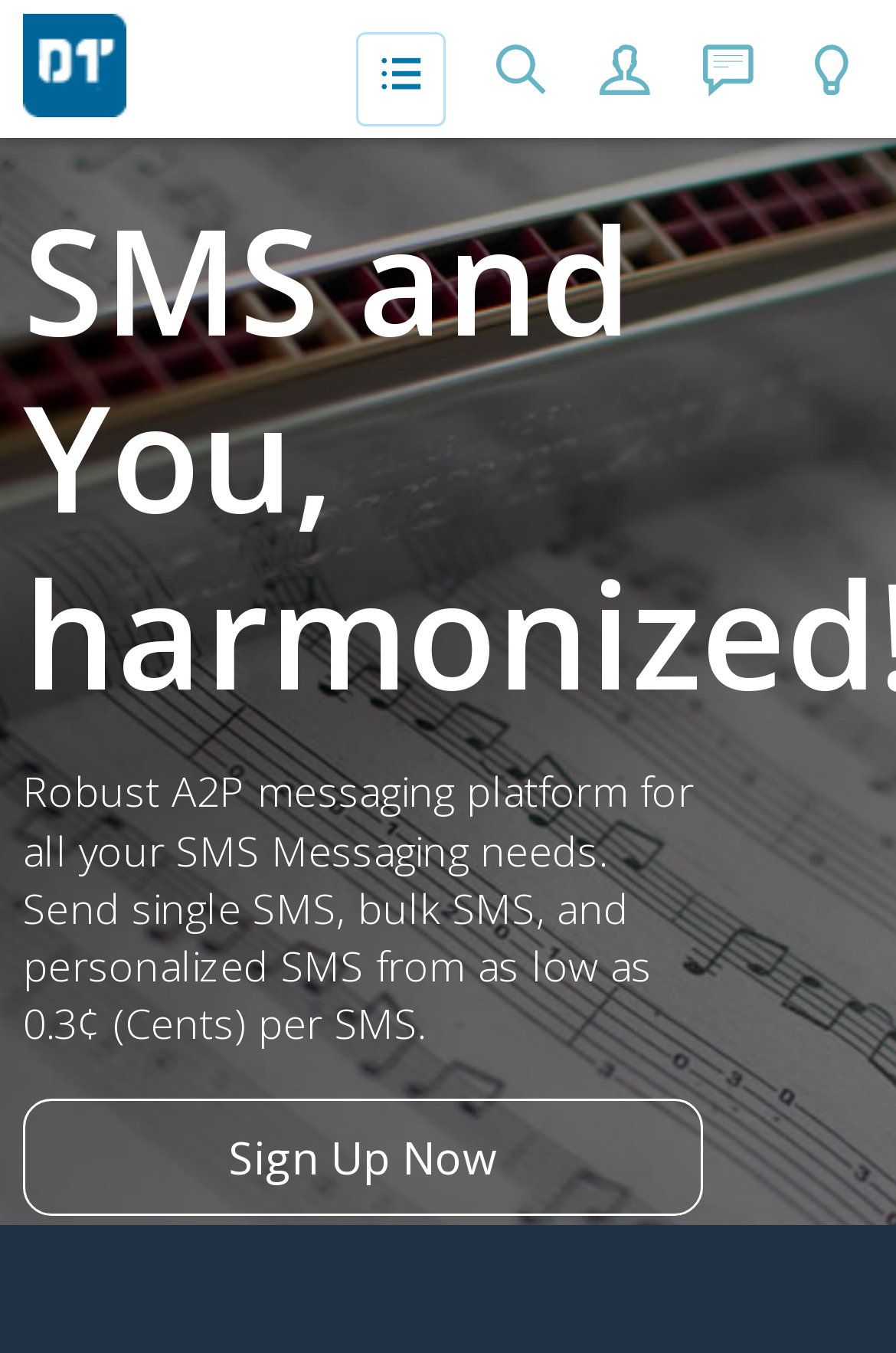Based on the image, give a detailed response to the question: How many icons are in the top-right corner?

I found four links with icons '', '', '', and '' in the top-right corner of the webpage.